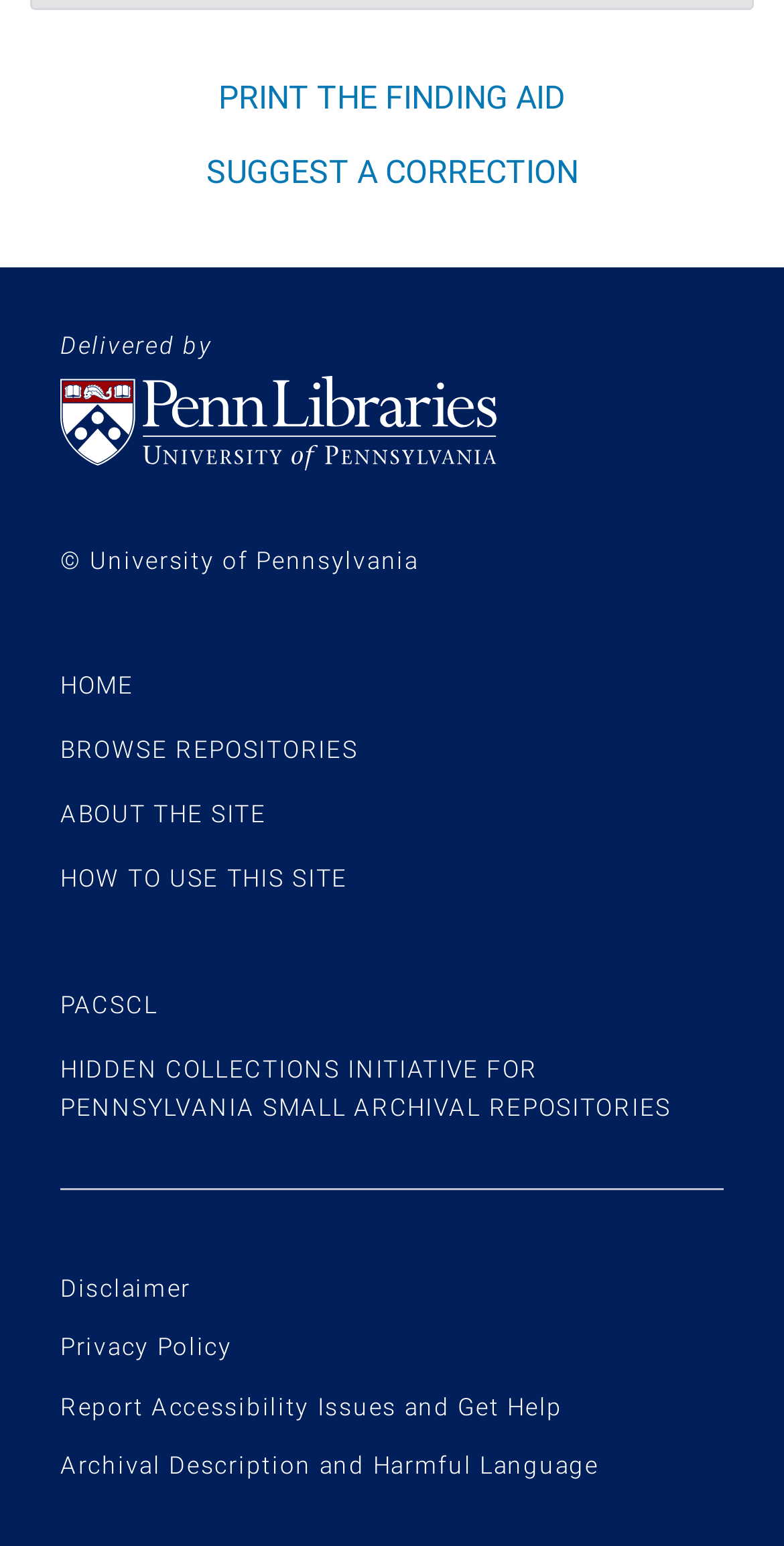Give a concise answer using only one word or phrase for this question:
What is the purpose of the 'PRINT THE FINDING AID' button?

To print the finding aid